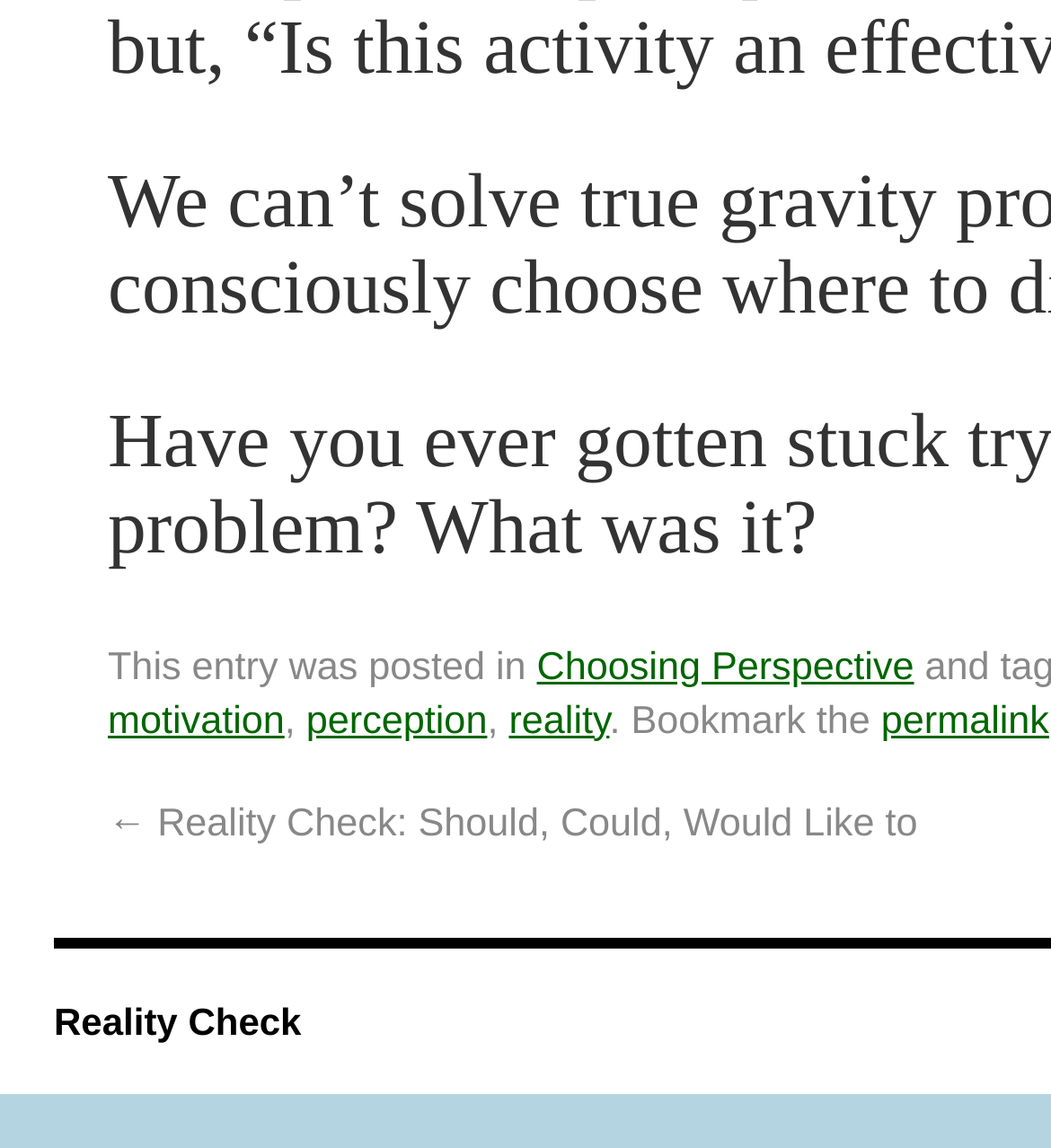Provide a brief response to the question using a single word or phrase: 
What is the category of the current post?

Choosing Perspective